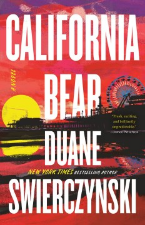Offer a detailed explanation of what is happening in the image.

The image features the book cover of "California Bear" by Duane Swierczynski. The striking design incorporates bold graphics with vibrant colors, showcasing a sunset with the silhouette of a city skyline including a ferris wheel and other detailed elements. The title "CALIFORNIA BEAR" is prominently displayed in large, white, capitalized letters, emphasizing the thrilling nature of the narrative. Below the title, the author's name "DUANE SWIERCZYNSKI" appears, identifying him as a recognized writer in the genre. This novel is described as a gripping story that involves a serial killer and elements of mystery, appealing to fans of suspenseful crime fiction.